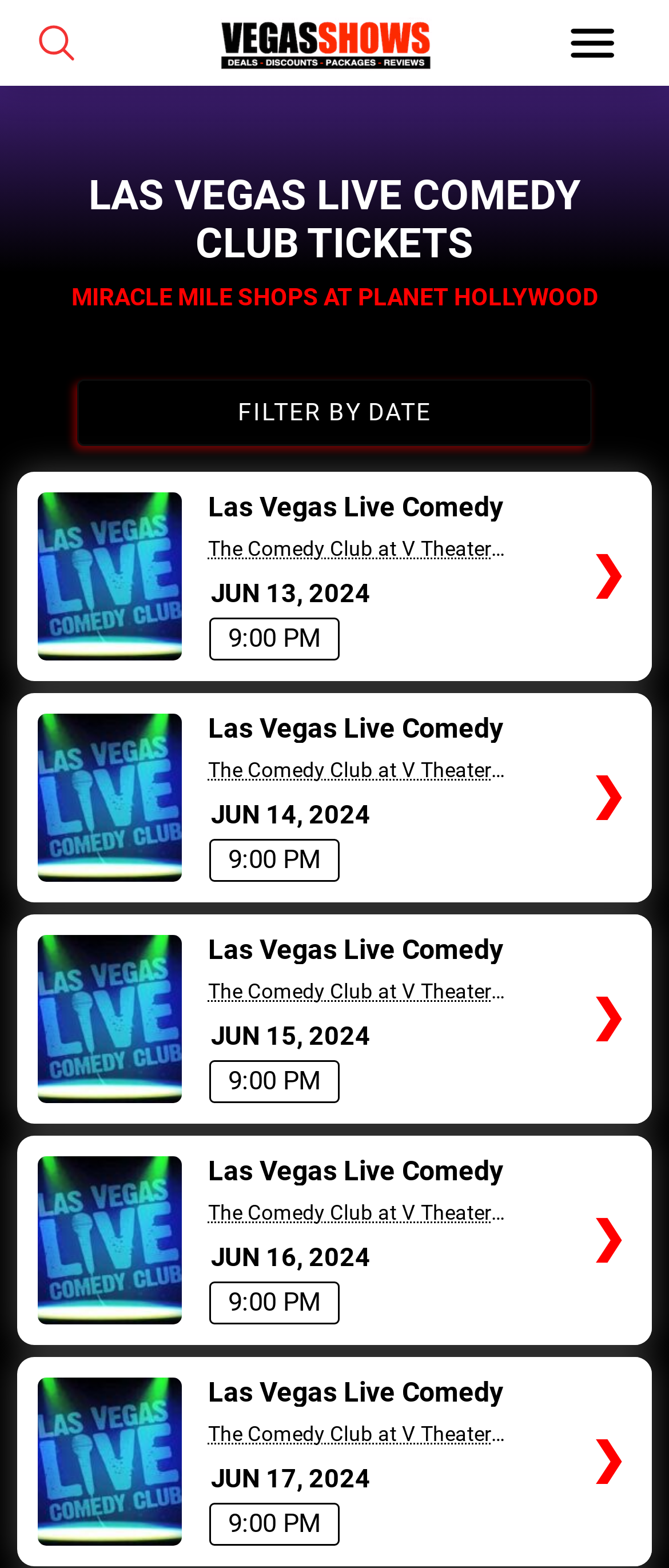What is the time of the shows?
Please use the image to provide an in-depth answer to the question.

I found the answer by looking at the static text elements on the webpage. The text '9:00 PM' appears multiple times, indicating that it is the time of the shows.